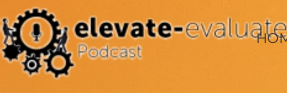Explain in detail what you see in the image.

The image features the logo for the "Elevate Evaluate" podcast, prominently displayed against an orange background. The logo incorporates graphic elements such as gears and a microphone, symbolizing themes of evaluation and communication. Below the logo, the word "Podcast" is written, further clarifying the nature of the content offered. A navigation link labeled "HOME" is also visible, enabling users to easily return to the main page. This design aims to create a visually engaging identity for the podcast, emphasizing its focus on evaluation within various contexts.